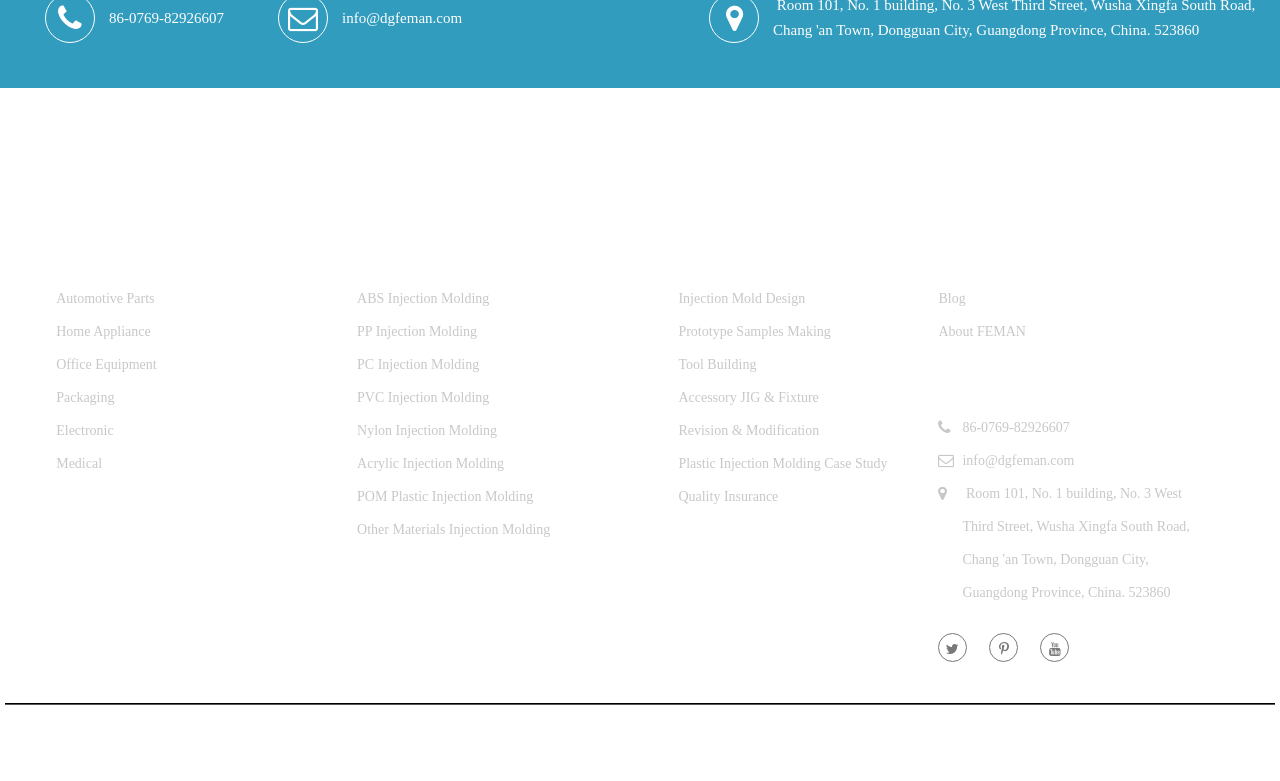What is the first link under 'Plastic Injection Molding'?
Respond with a short answer, either a single word or a phrase, based on the image.

Automotive Parts